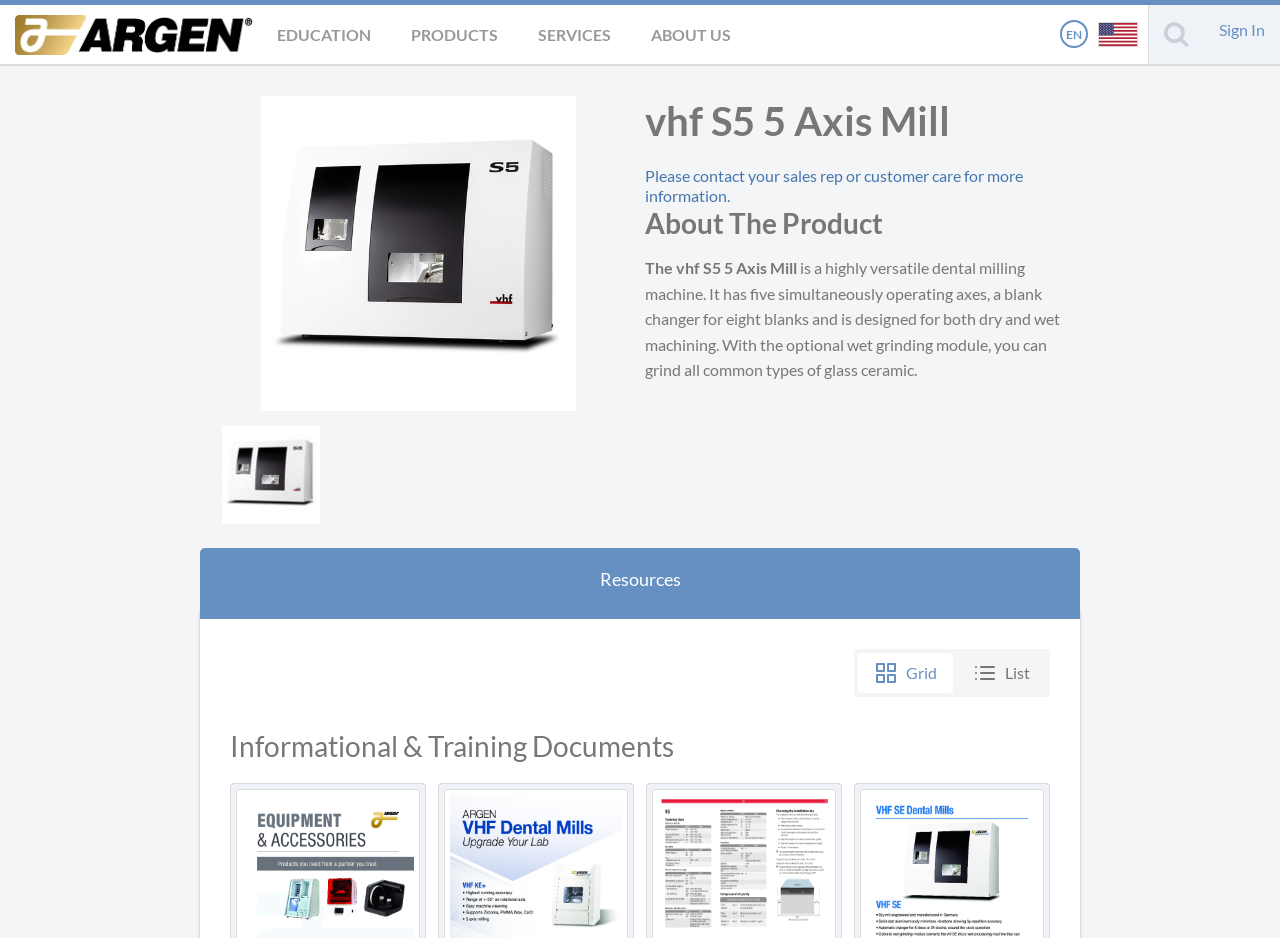From the element description: "name="q" placeholder="Enter search term"", extract the bounding box coordinates of the UI element. The coordinates should be expressed as four float numbers between 0 and 1, in the order [left, top, right, bottom].

[0.97, 0.02, 0.983, 0.062]